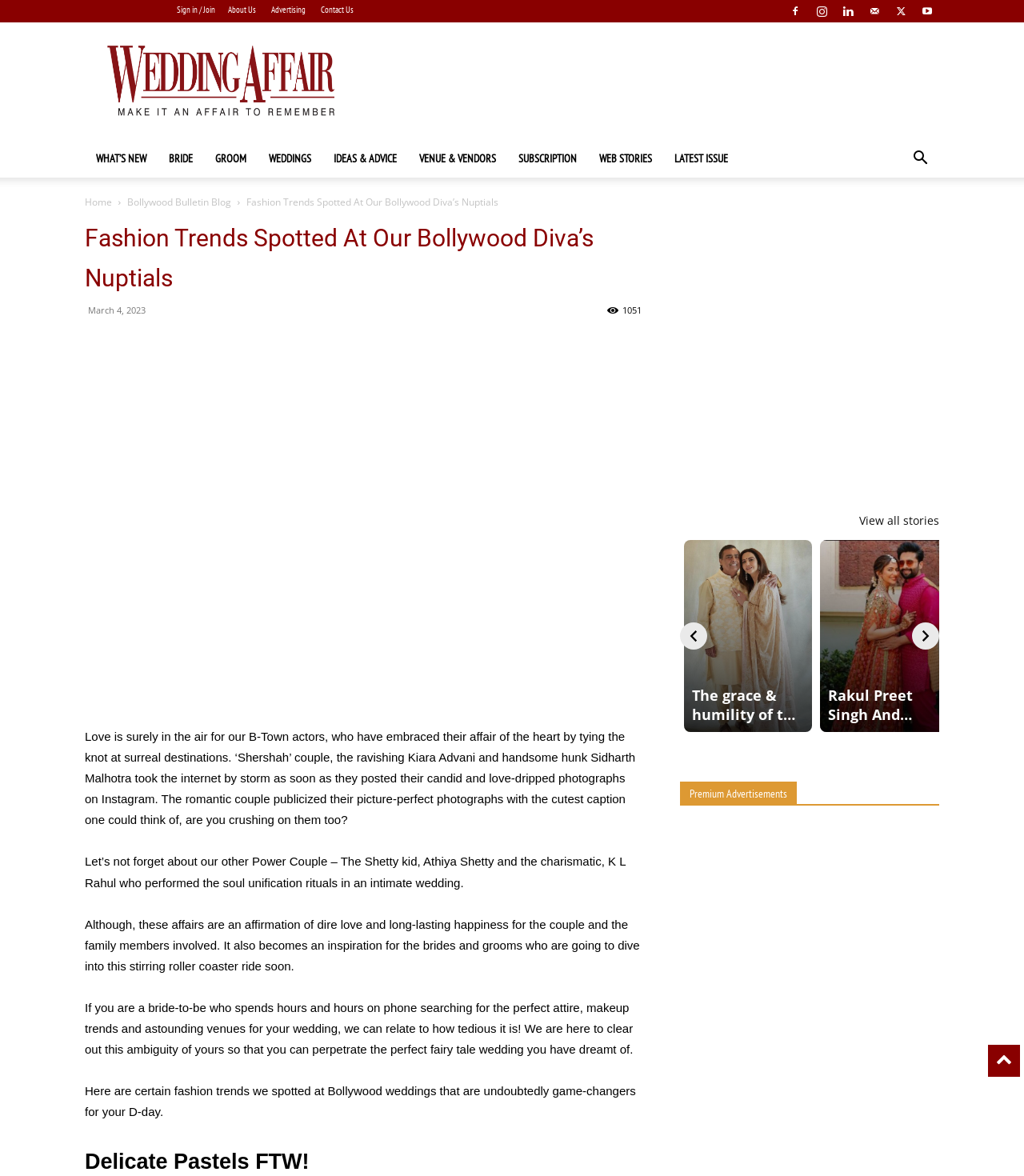Find the primary header on the webpage and provide its text.

Fashion Trends Spotted At Our Bollywood Diva’s Nuptials